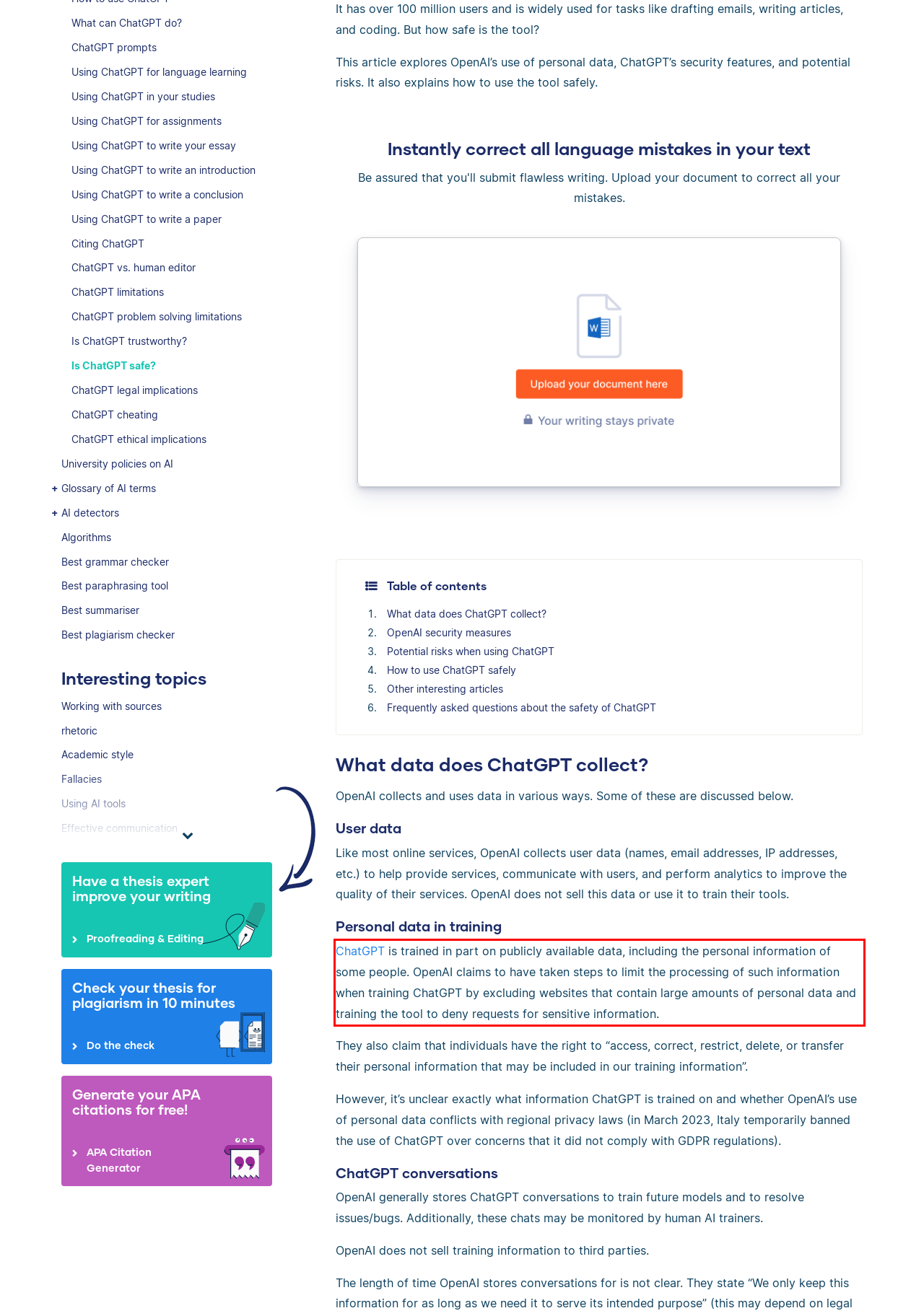Please look at the screenshot provided and find the red bounding box. Extract the text content contained within this bounding box.

ChatGPT is trained in part on publicly available data, including the personal information of some people. OpenAI claims to have taken steps to limit the processing of such information when training ChatGPT by excluding websites that contain large amounts of personal data and training the tool to deny requests for sensitive information.